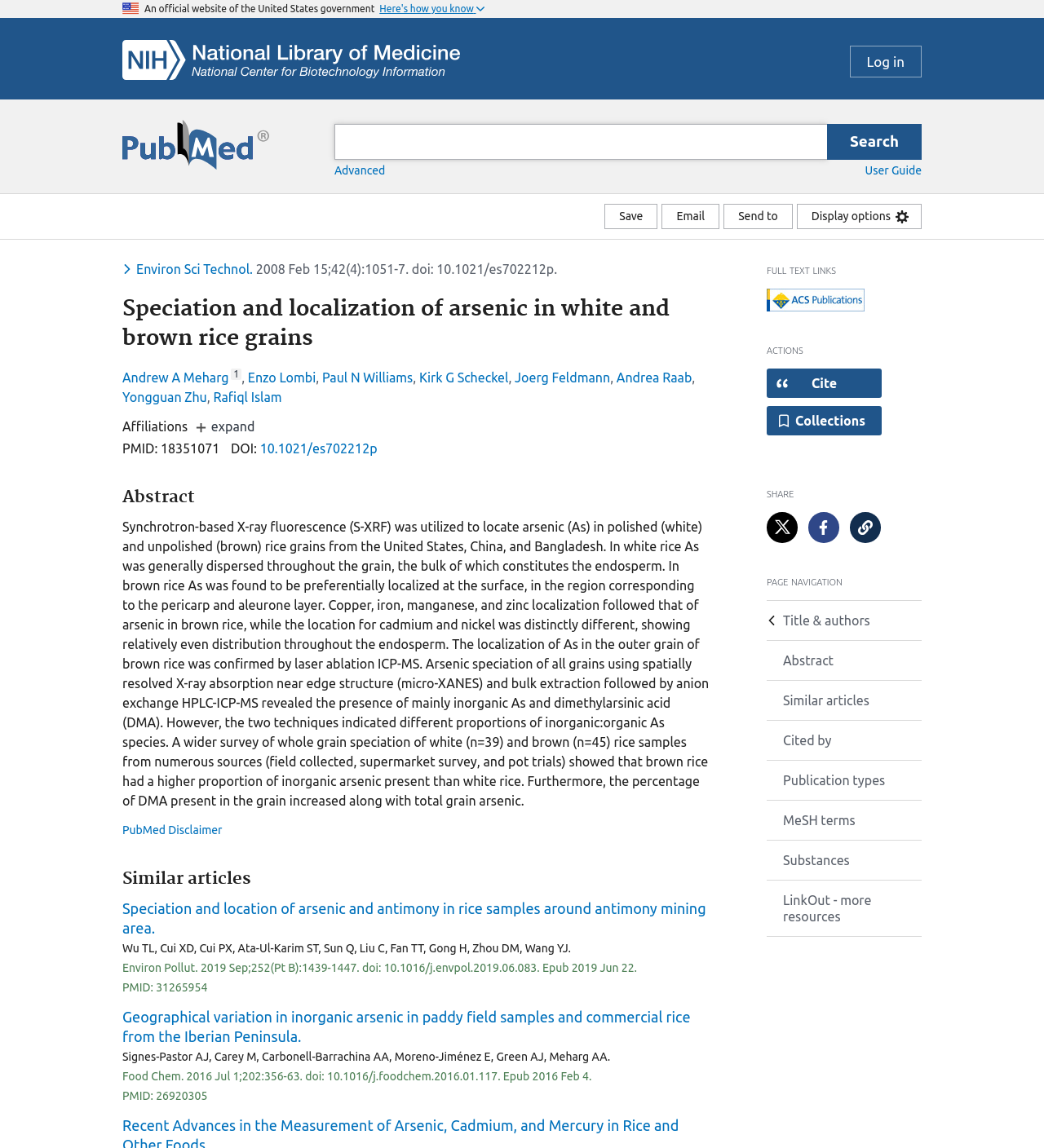Find the bounding box coordinates of the clickable region needed to perform the following instruction: "Navigate to Abstract section". The coordinates should be provided as four float numbers between 0 and 1, i.e., [left, top, right, bottom].

[0.734, 0.558, 0.883, 0.592]